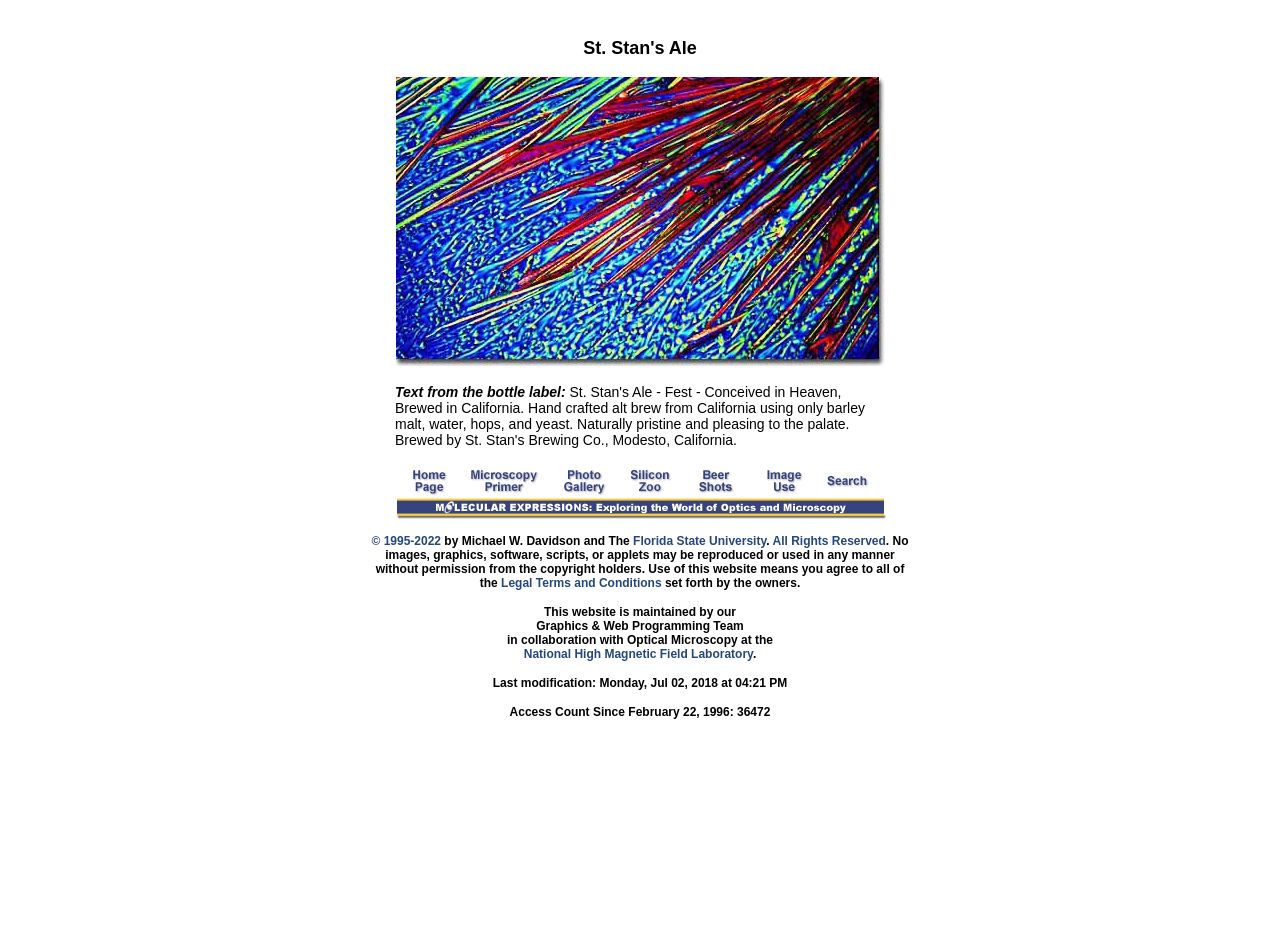What is the microscope used for?
Look at the image and answer the question with a single word or phrase.

To view crystallites